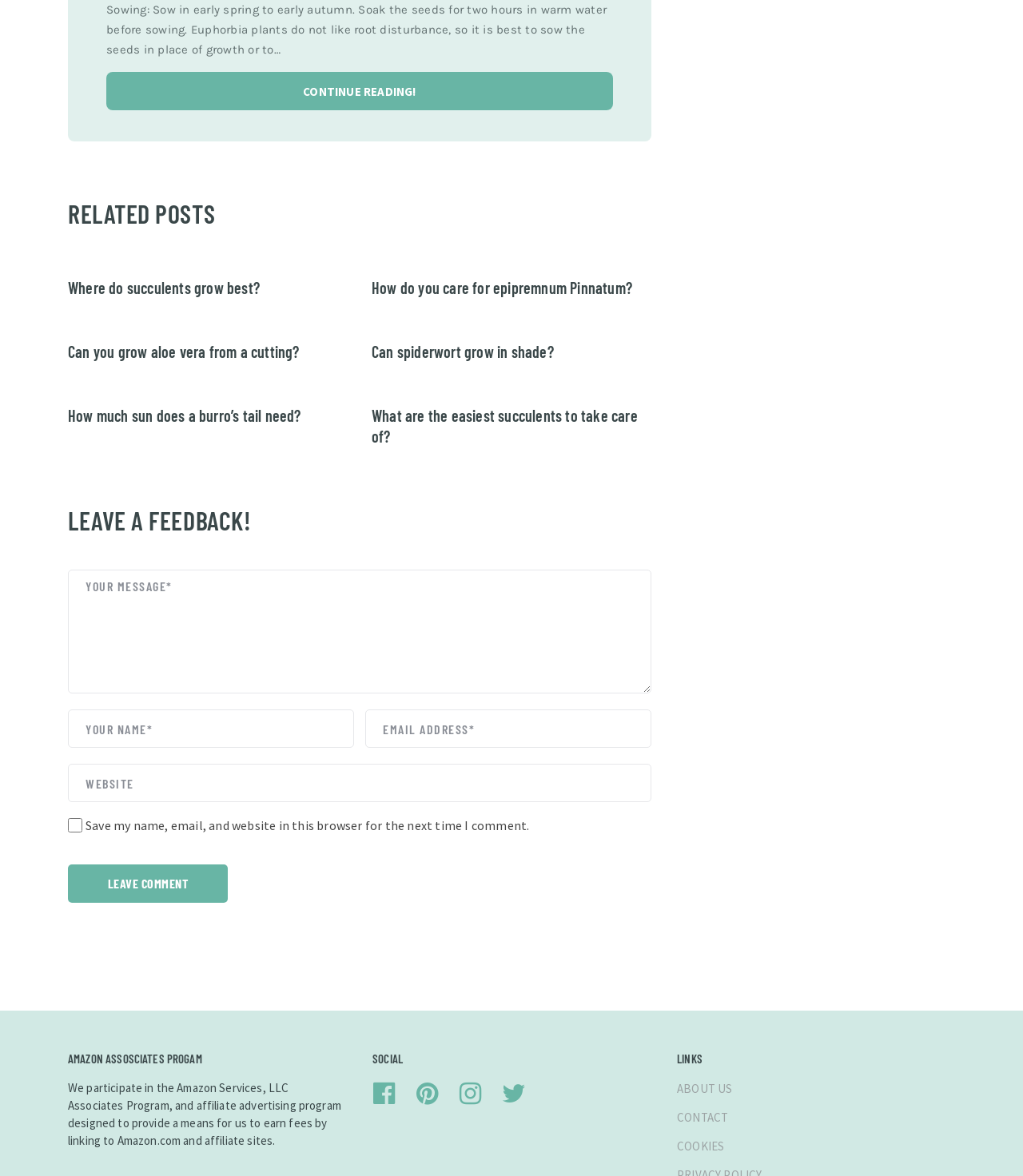Please determine the bounding box coordinates, formatted as (top-left x, top-left y, bottom-right x, bottom-right y), with all values as floating point numbers between 0 and 1. Identify the bounding box of the region described as: name="url" placeholder="Website"

[0.066, 0.65, 0.637, 0.682]